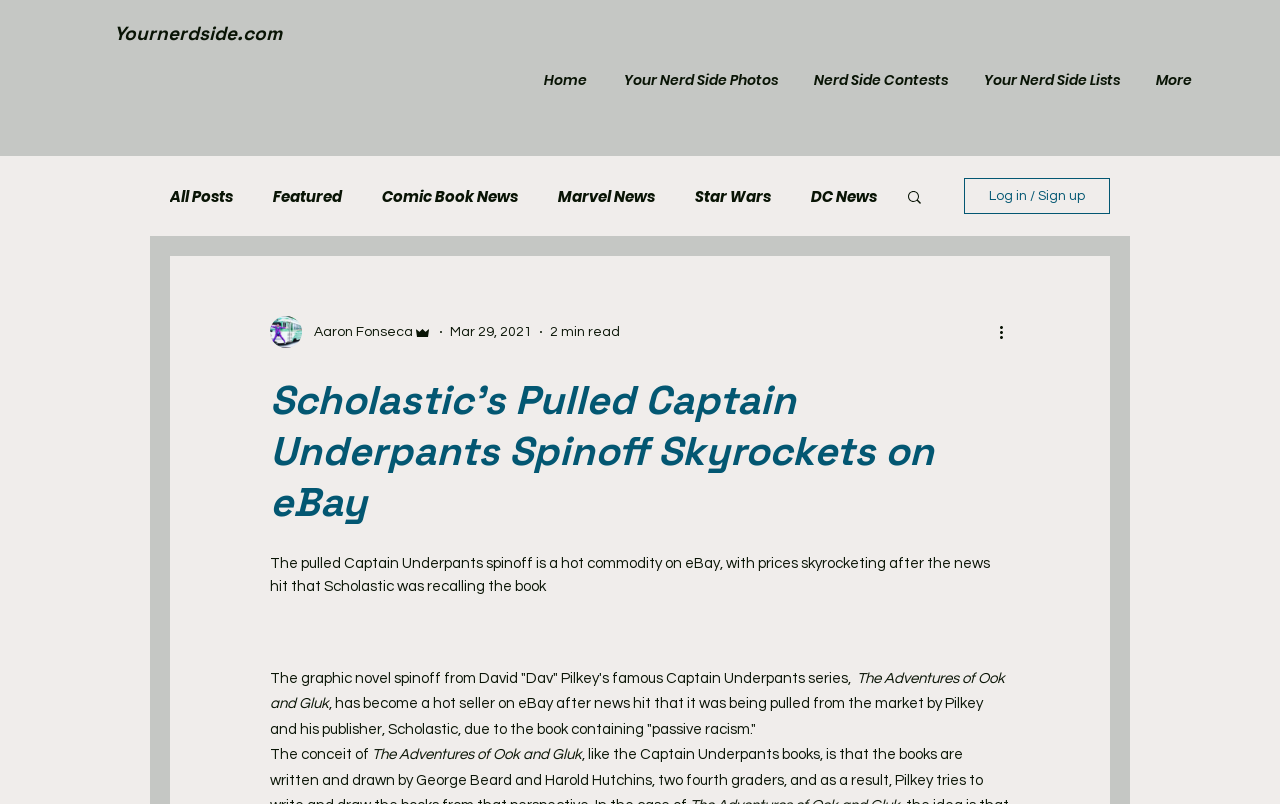Please reply with a single word or brief phrase to the question: 
What is the website about?

Nerd news and reviews